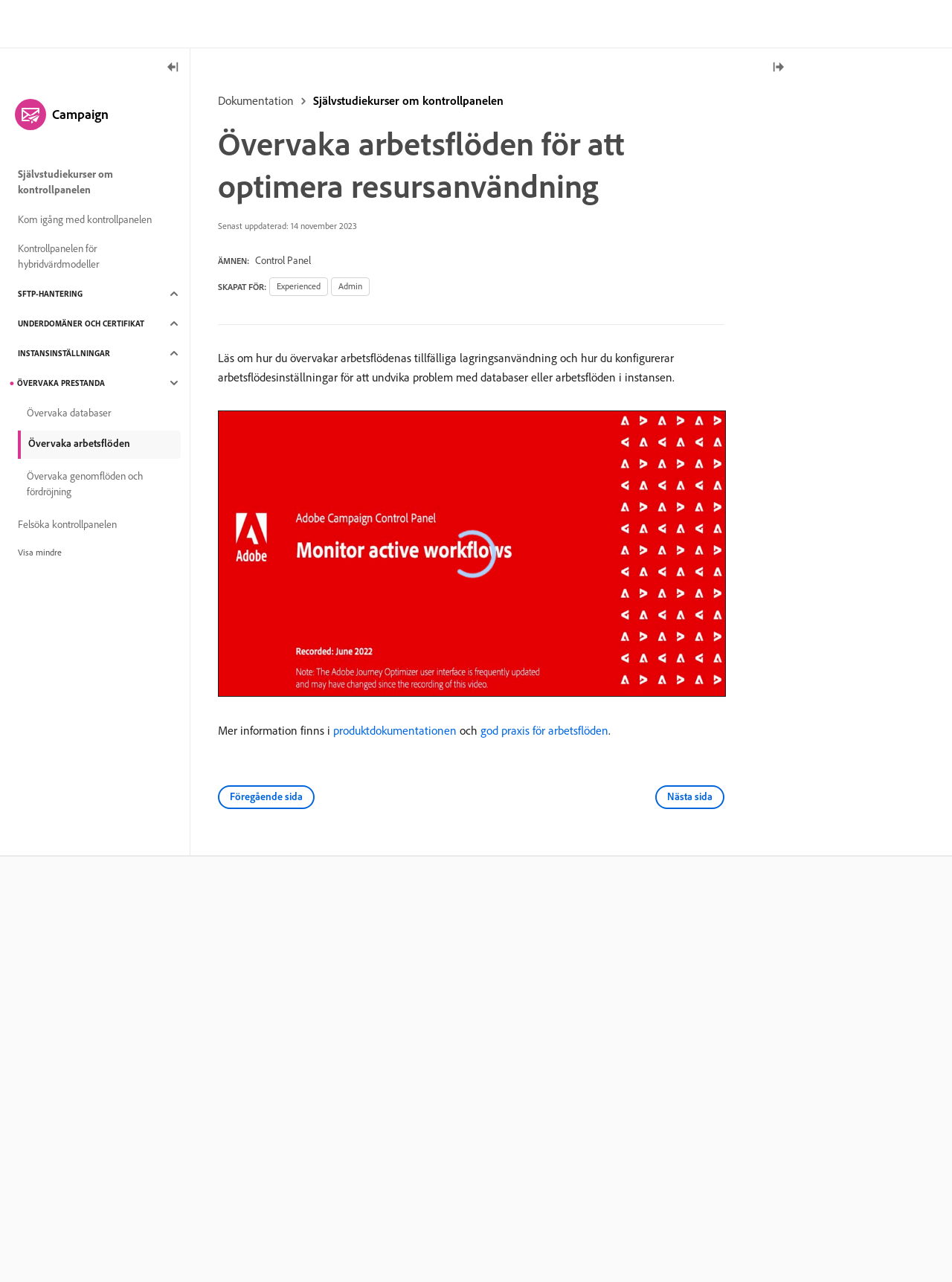Please identify the bounding box coordinates of the clickable area that will fulfill the following instruction: "Click the 'Övervaka databaser' link". The coordinates should be in the format of four float numbers between 0 and 1, i.e., [left, top, right, bottom].

[0.019, 0.313, 0.19, 0.331]